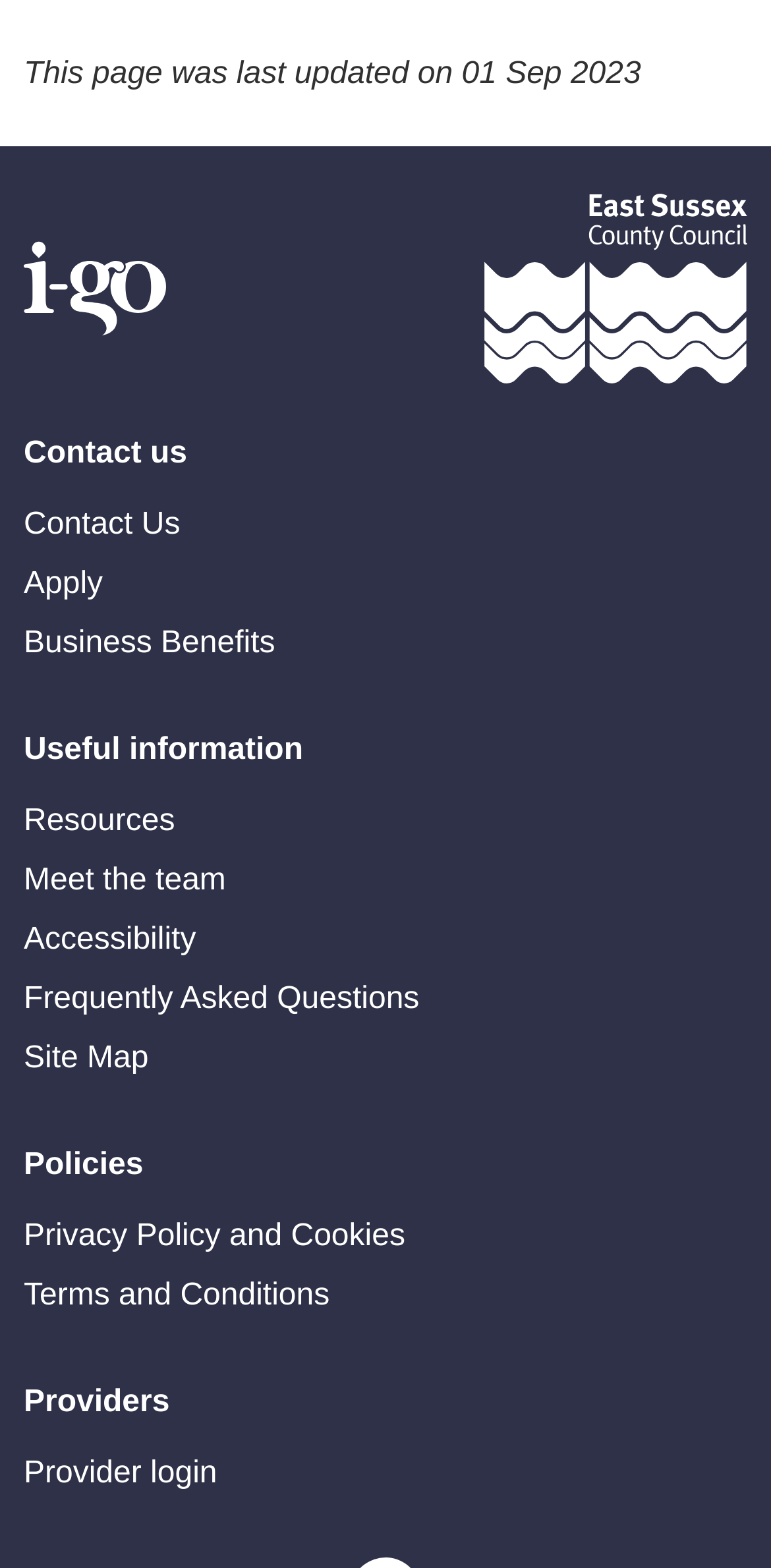How many links are available under 'Useful information'?
Use the information from the screenshot to give a comprehensive response to the question.

Under the 'Useful information' heading, there are four links: 'Resources', 'Meet the team', 'Accessibility', and 'Frequently Asked Questions'.